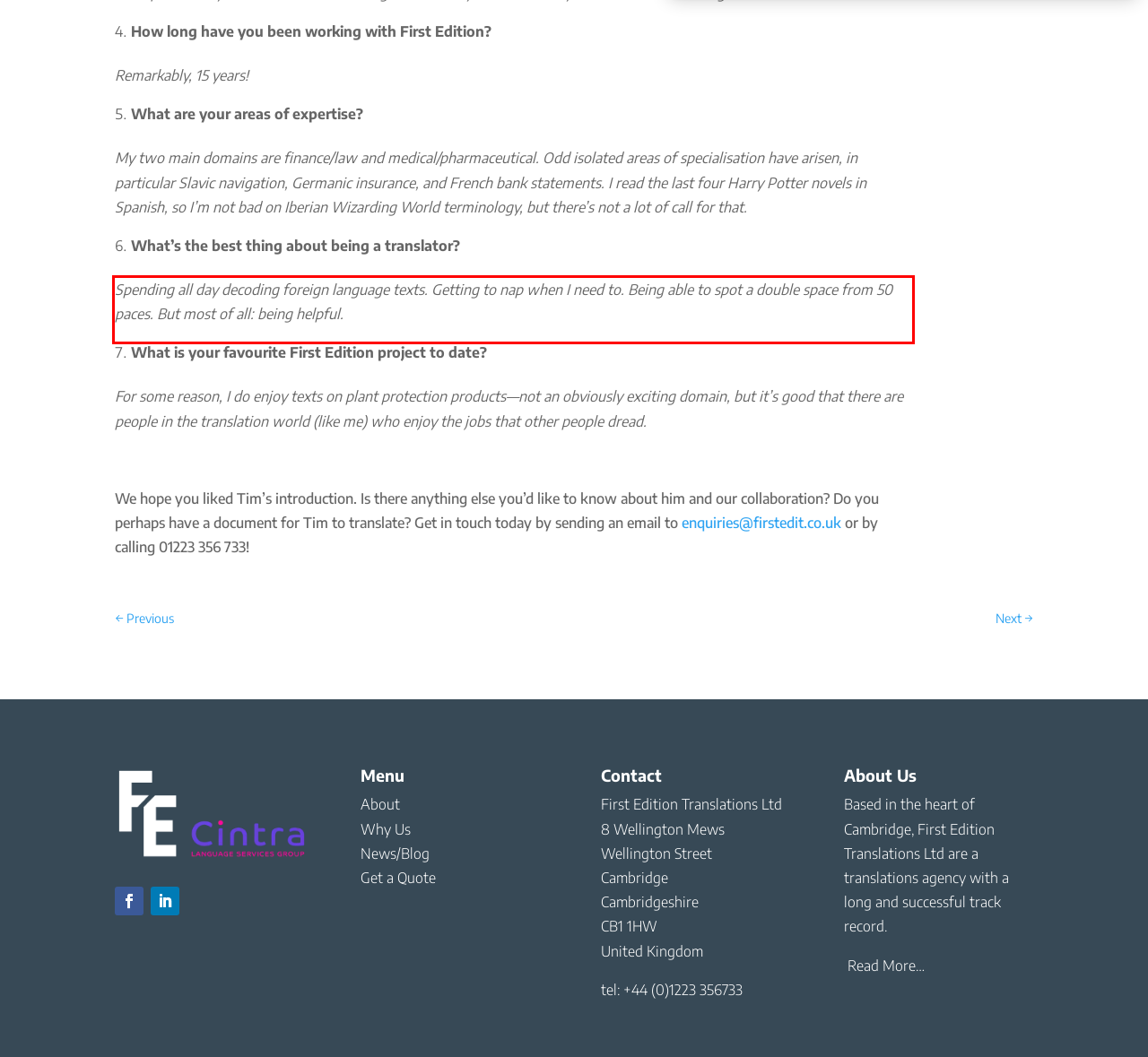Using the webpage screenshot, recognize and capture the text within the red bounding box.

Spending all day decoding foreign language texts. Getting to nap when I need to. Being able to spot a double space from 50 paces. But most of all: being helpful.